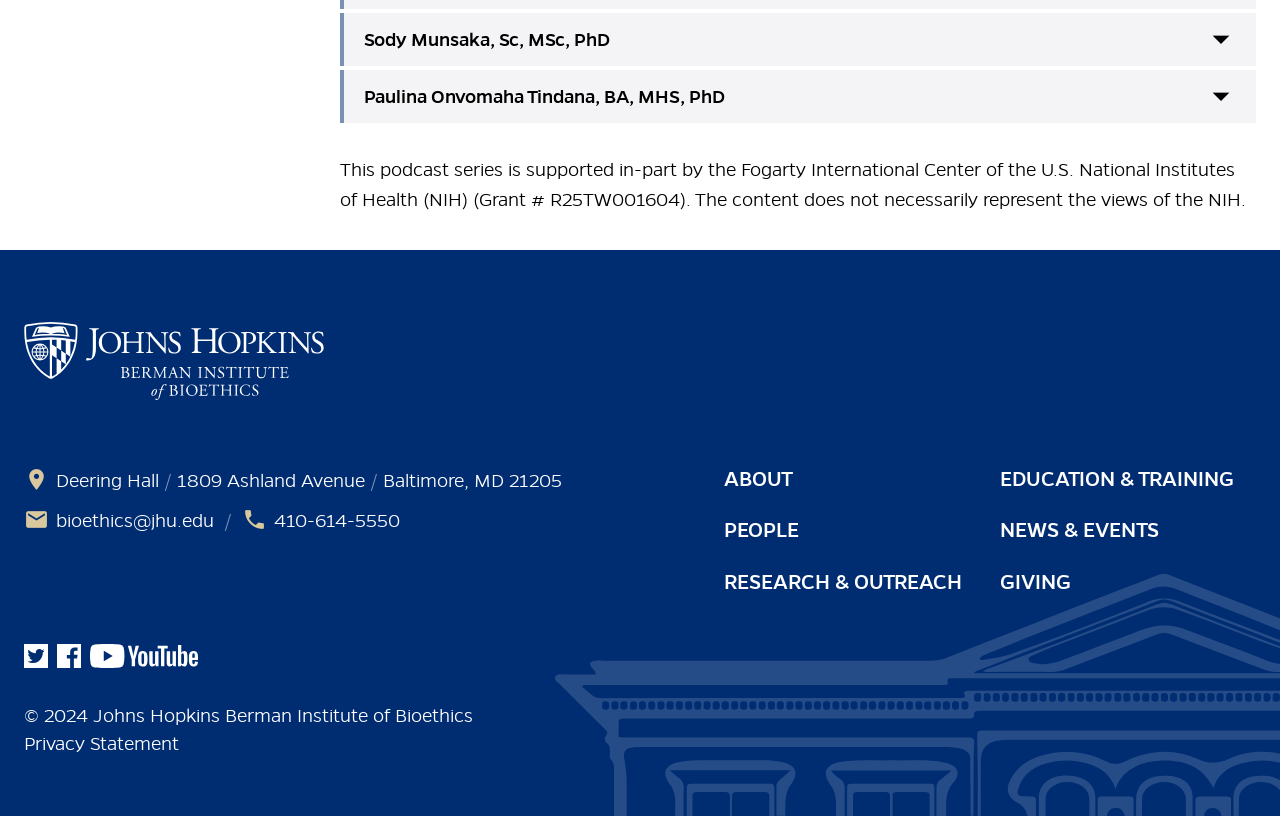Determine the bounding box coordinates of the clickable element to complete this instruction: "Go to the ABOUT page". Provide the coordinates in the format of four float numbers between 0 and 1, [left, top, right, bottom].

[0.566, 0.572, 0.62, 0.603]